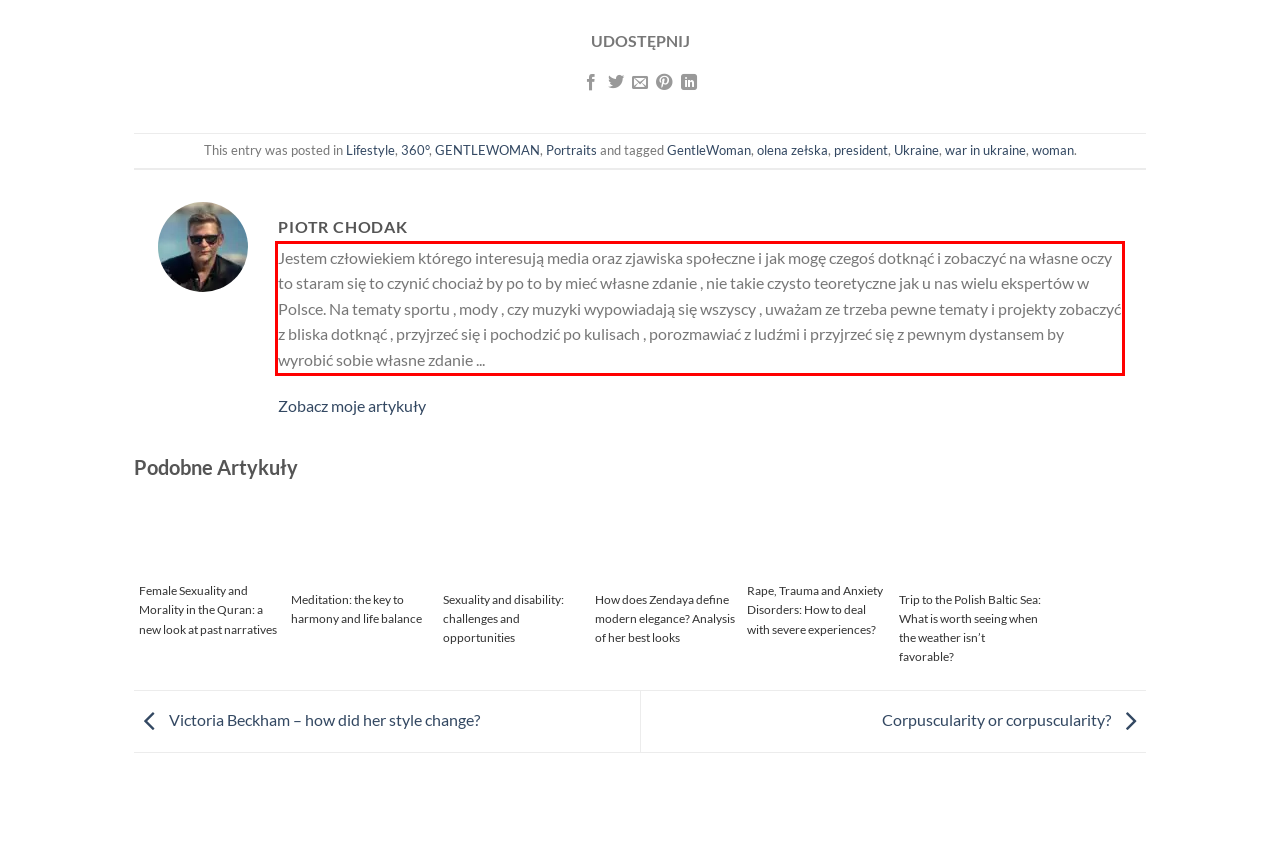Given a screenshot of a webpage with a red bounding box, extract the text content from the UI element inside the red bounding box.

Jestem człowiekiem którego interesują media oraz zjawiska społeczne i jak mogę czegoś dotknąć i zobaczyć na własne oczy to staram się to czynić chociaż by po to by mieć własne zdanie , nie takie czysto teoretyczne jak u nas wielu ekspertów w Polsce. Na tematy sportu , mody , czy muzyki wypowiadają się wszyscy , uważam ze trzeba pewne tematy i projekty zobaczyć z bliska dotknąć , przyjrzeć się i pochodzić po kulisach , porozmawiać z ludźmi i przyjrzeć się z pewnym dystansem by wyrobić sobie własne zdanie ...